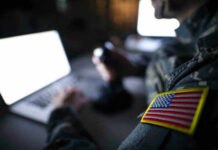Generate a detailed caption that describes the image.

The image depicts a close-up of a military personnel’s arm featuring an American flag patch, engaged in a task at a dimly lit workspace. The soldier is using a joystick or control device while focused on the bright screens of a computer or laptop in front of them. The contrasting shadows and light emphasize the serious and tech-driven nature of military operations, possibly suggesting a mission involving cyber defense or drone operations. This imagery evokes themes of patriotism, duty, and the modernization of military tactics in an increasingly digital world.